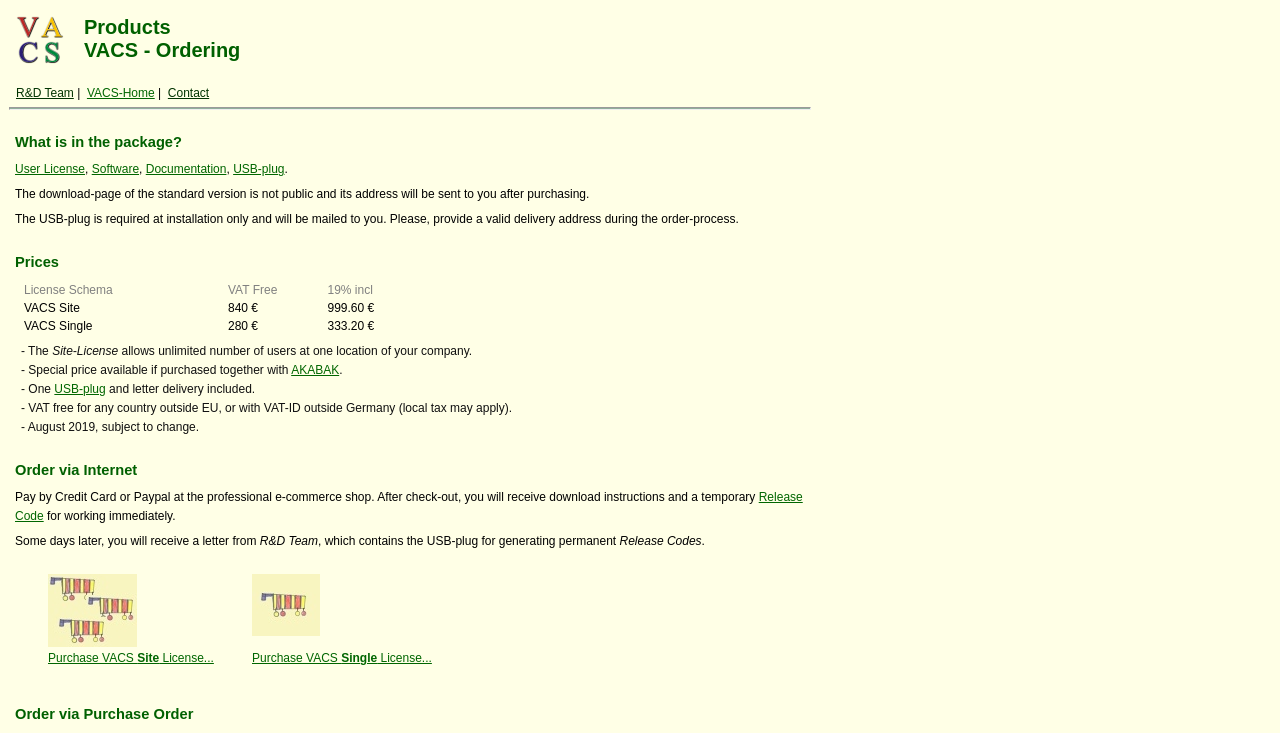What is the VAT policy for countries outside EU?
Look at the screenshot and provide an in-depth answer.

The webpage mentions '- VAT free for any country outside EU, or with VAT-ID outside Germany (local tax may apply)' under the prices section, indicating that VAT is not applicable for countries outside the EU.